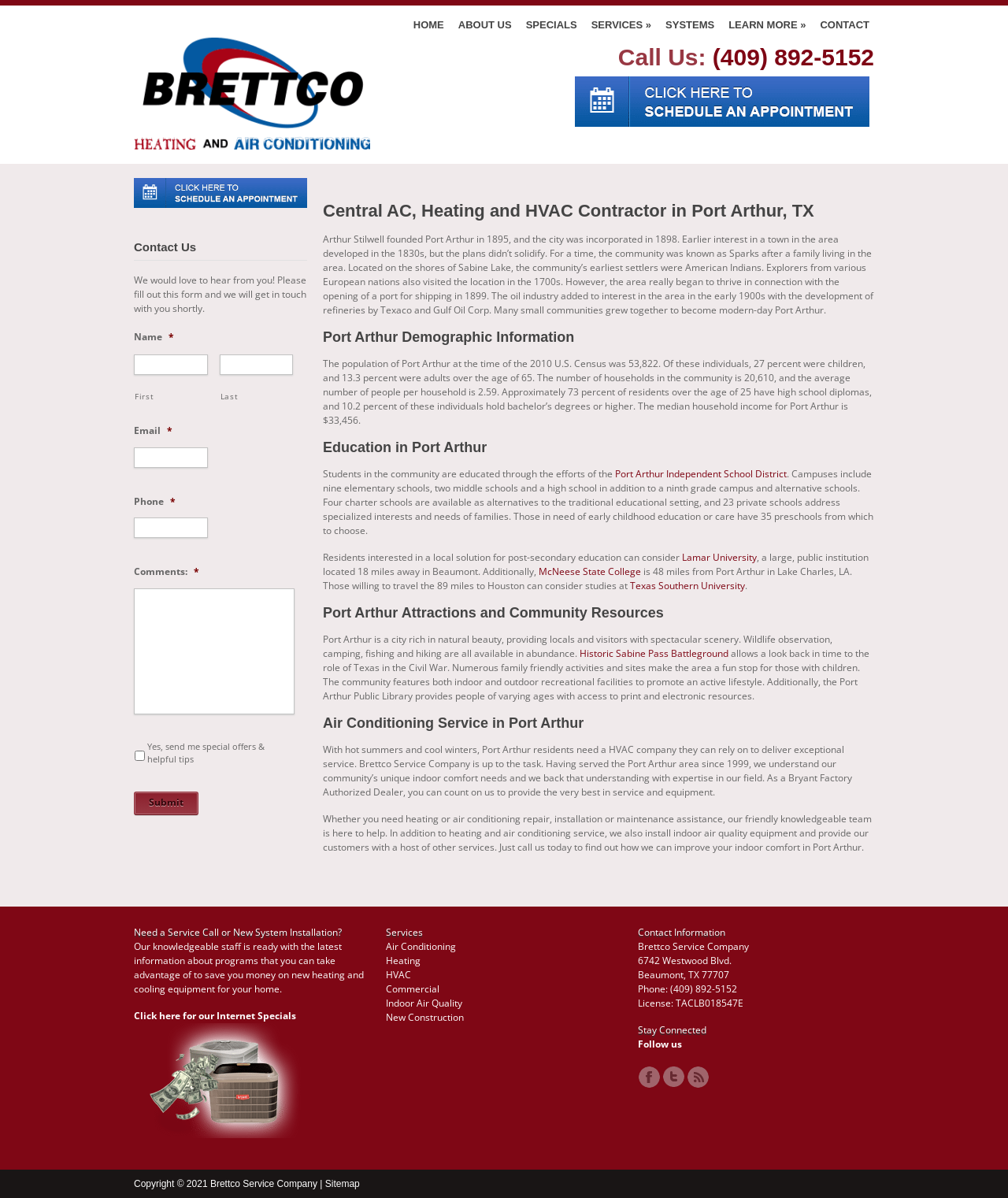What is the type of equipment installed by Brettco Service Company?
Please craft a detailed and exhaustive response to the question.

I inferred the answer by looking at the 'Air Conditioning Service in Port Arthur' section where it is mentioned that the company installs heating and air conditioning equipment.